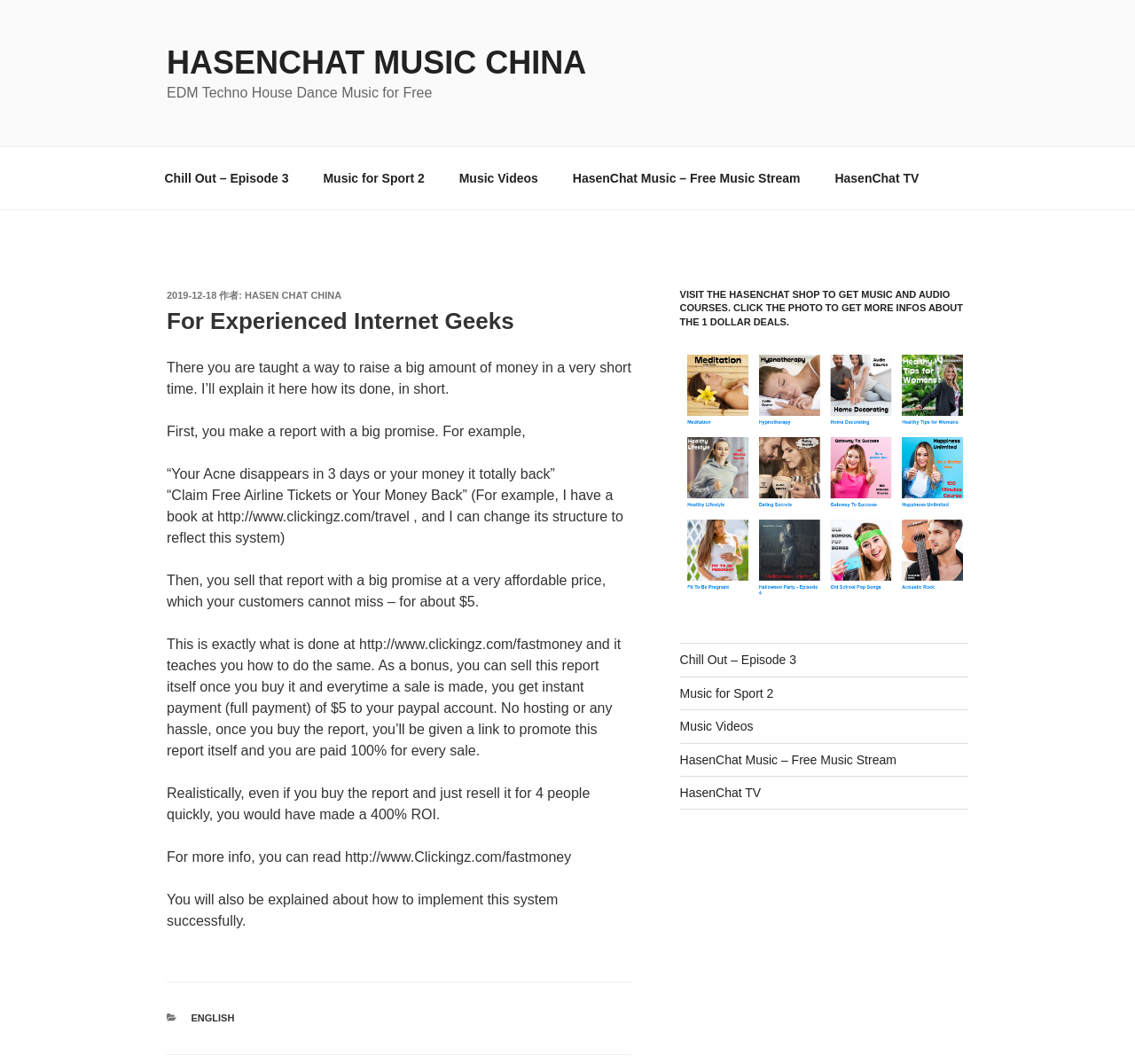What is the name of the book mentioned in the article?
Using the image as a reference, answer with just one word or a short phrase.

http://www.clickingz.com/travel